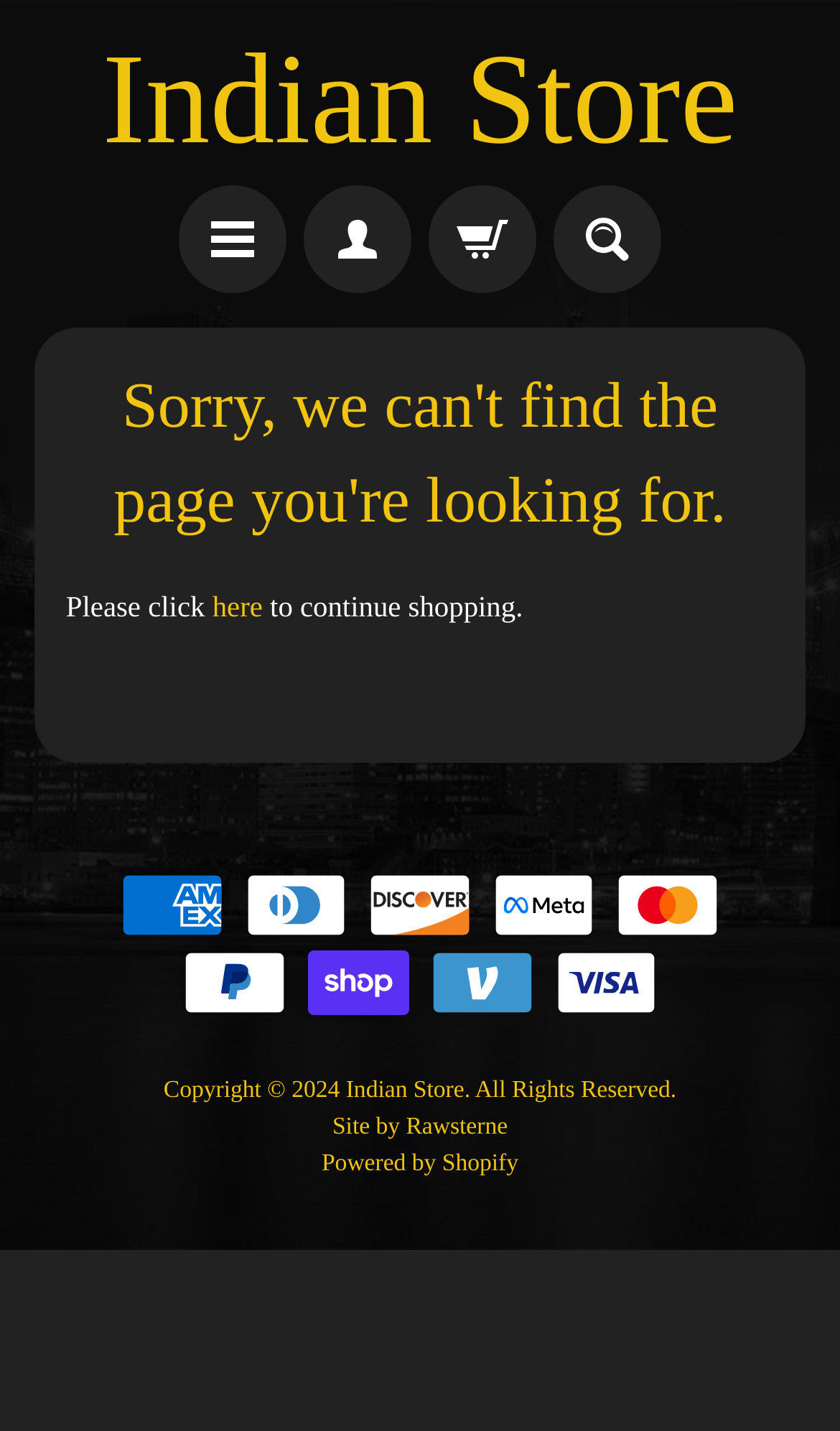Please specify the bounding box coordinates of the element that should be clicked to execute the given instruction: 'click here'. Ensure the coordinates are four float numbers between 0 and 1, expressed as [left, top, right, bottom].

[0.253, 0.413, 0.313, 0.436]